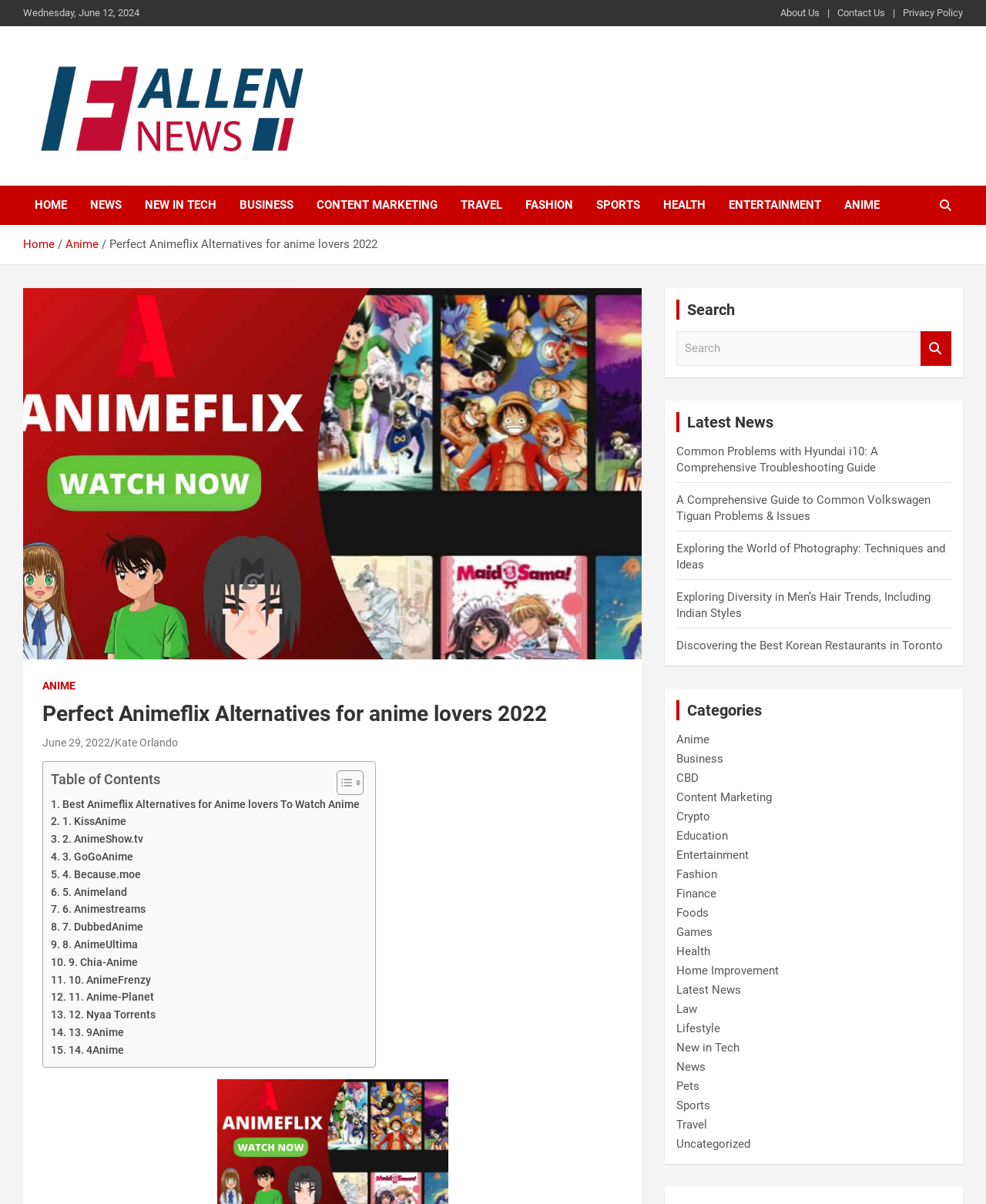What is the date of the current webpage?
Make sure to answer the question with a detailed and comprehensive explanation.

I found the date 'Wednesday, June 12, 2024' at the top of the webpage, which indicates the current date of the webpage.